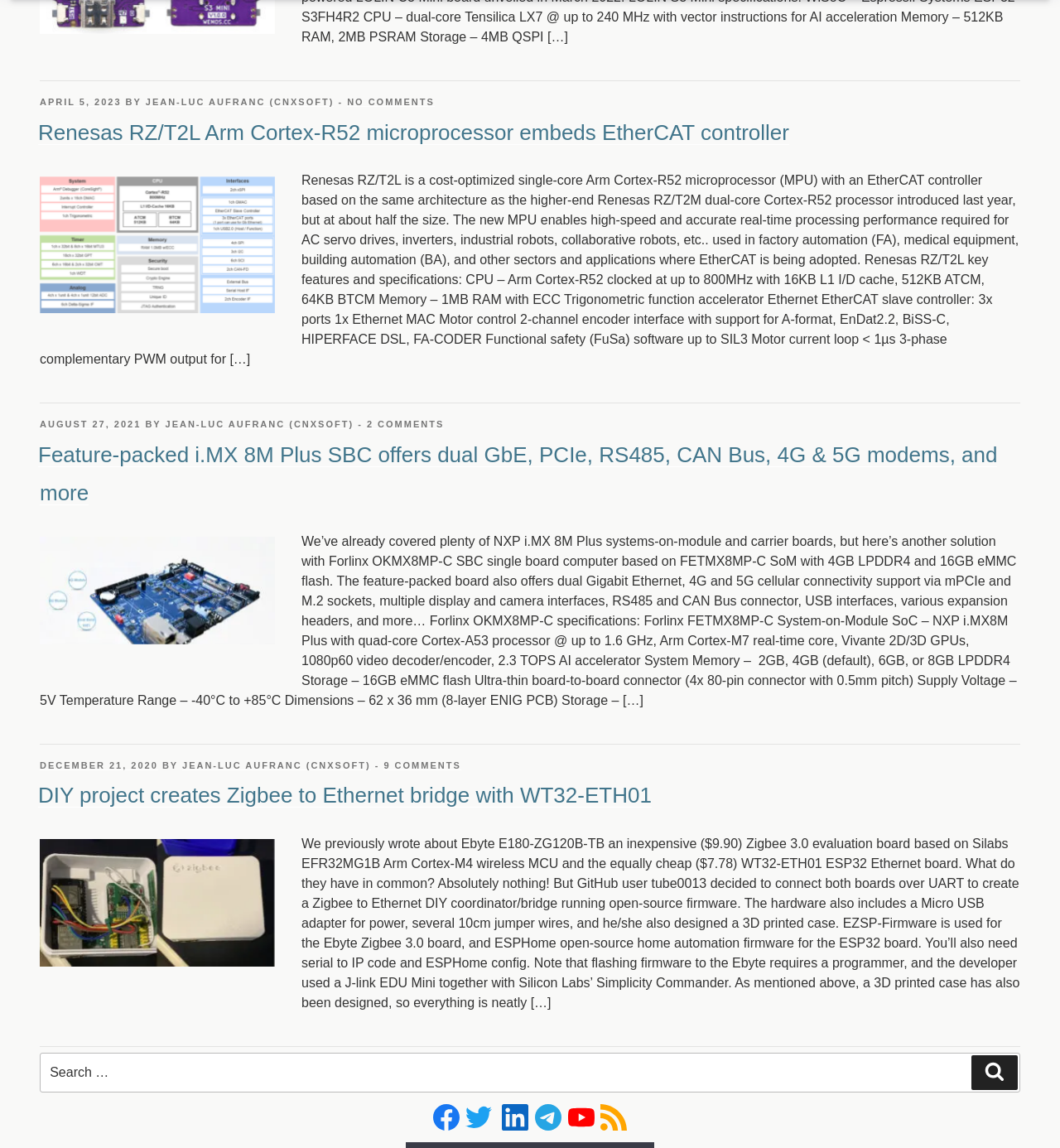What is the function of the WT32-ETH01 board?
Look at the screenshot and respond with a single word or phrase.

Zigbee to Ethernet bridge